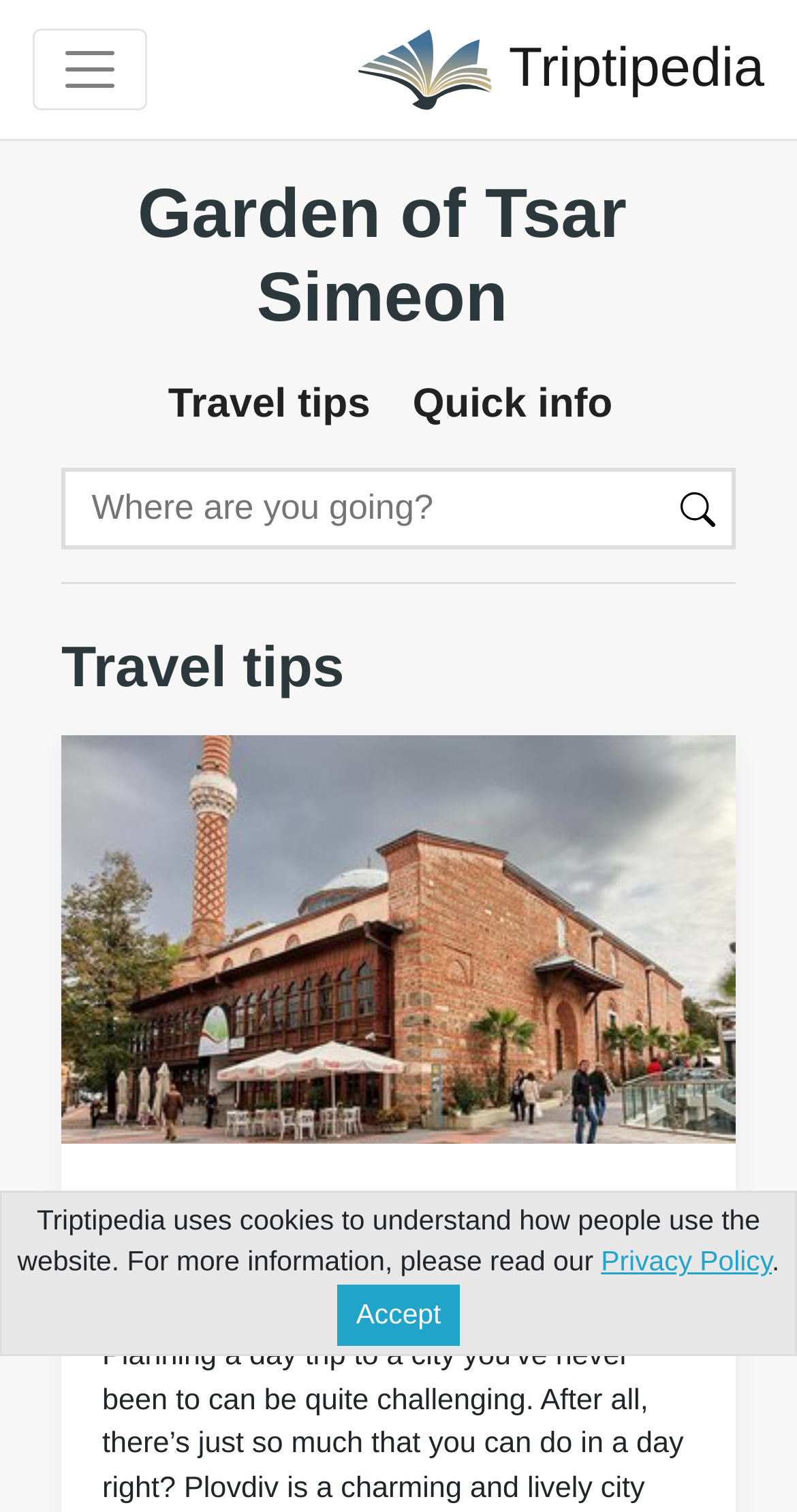Locate the bounding box coordinates of the segment that needs to be clicked to meet this instruction: "Visit Triptipedia homepage".

[0.446, 0.011, 0.959, 0.082]